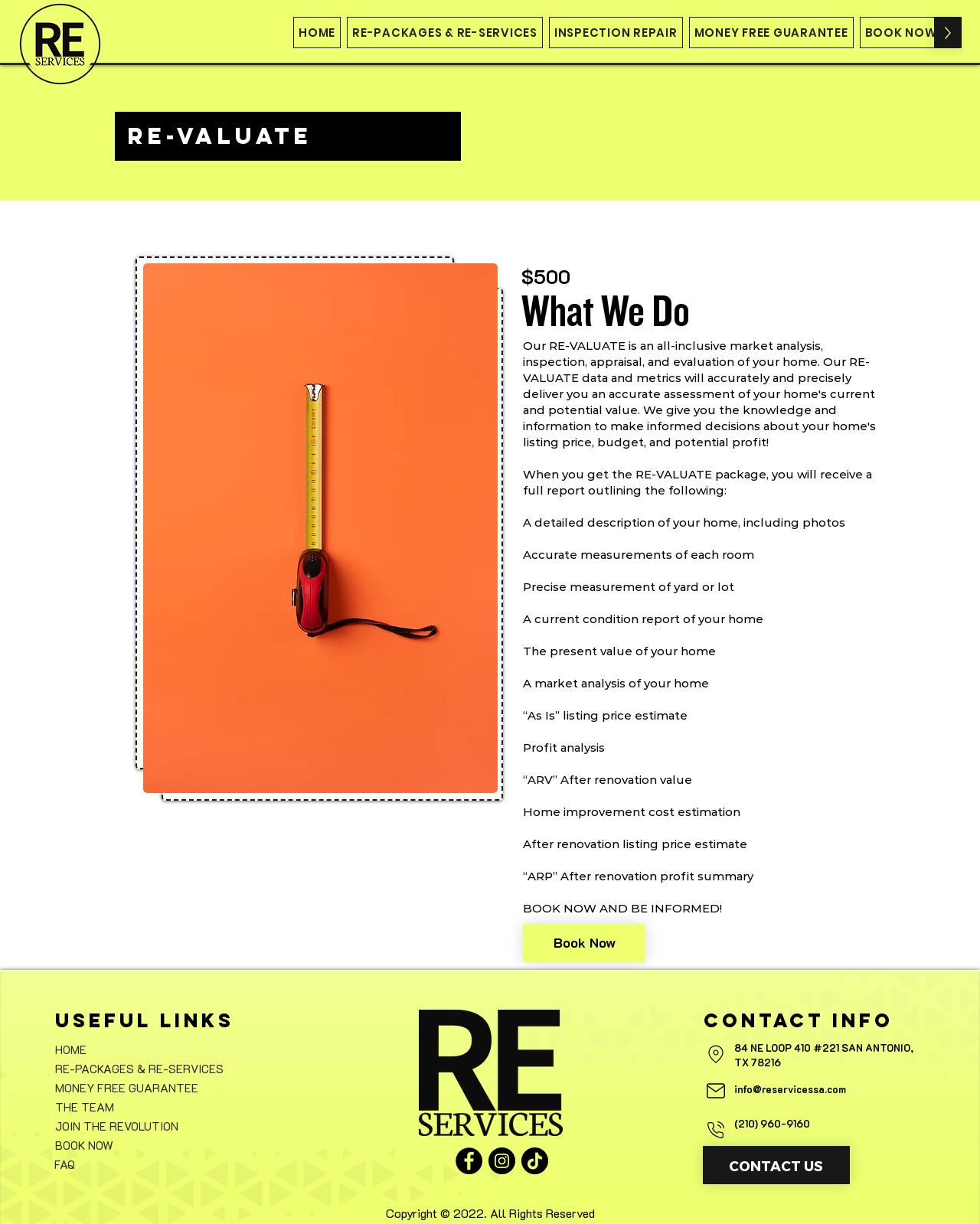What is the purpose of the RE-VALUATE package?
Based on the screenshot, answer the question with a single word or phrase.

To provide a full report of the home